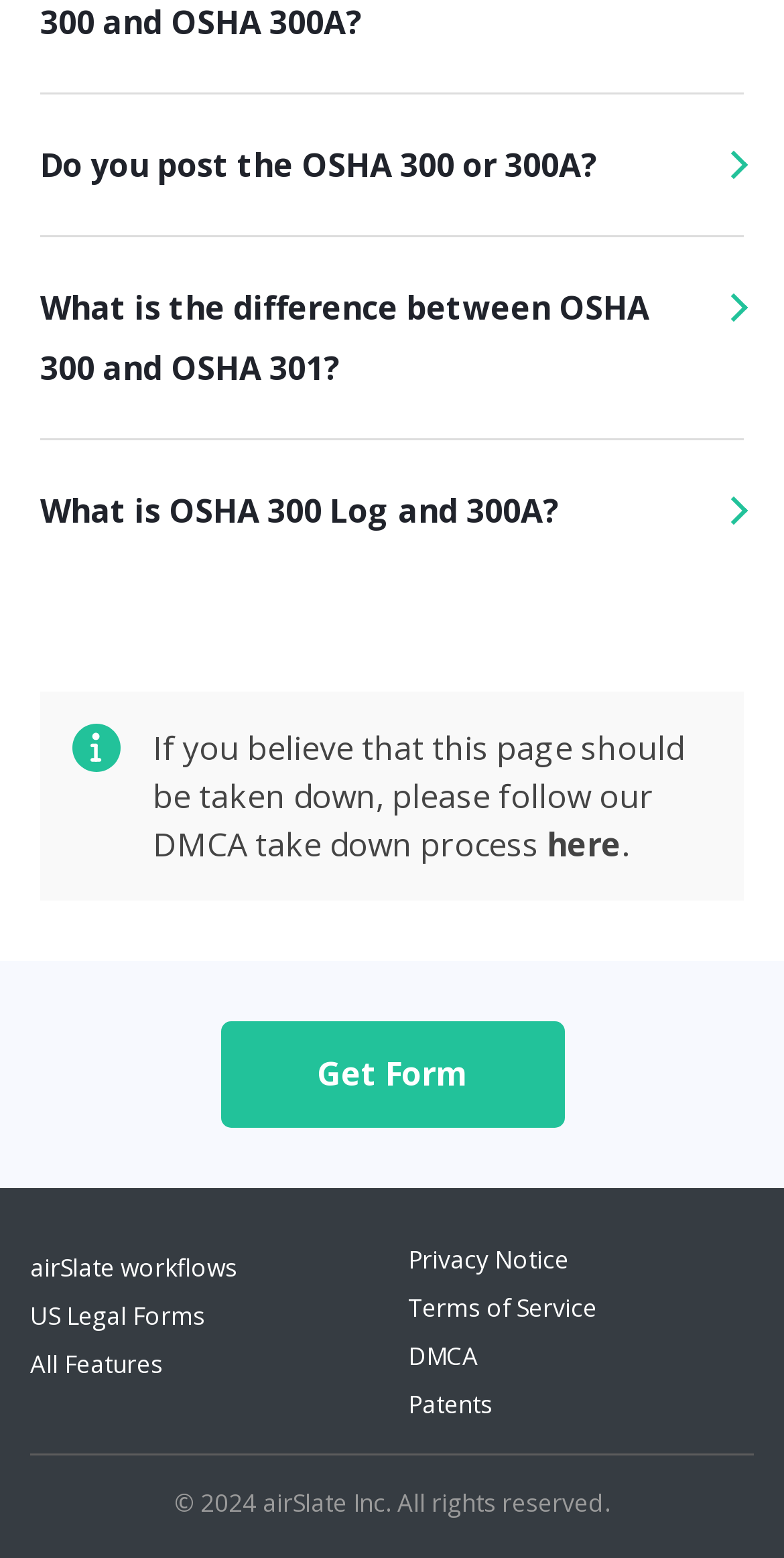What is the copyright information on this webpage?
Based on the visual details in the image, please answer the question thoroughly.

At the bottom of the webpage, I see a StaticText element with the content '© 2024 airSlate Inc. All rights reserved.'. This indicates that the webpage is copyrighted by airSlate Inc. in 2024.